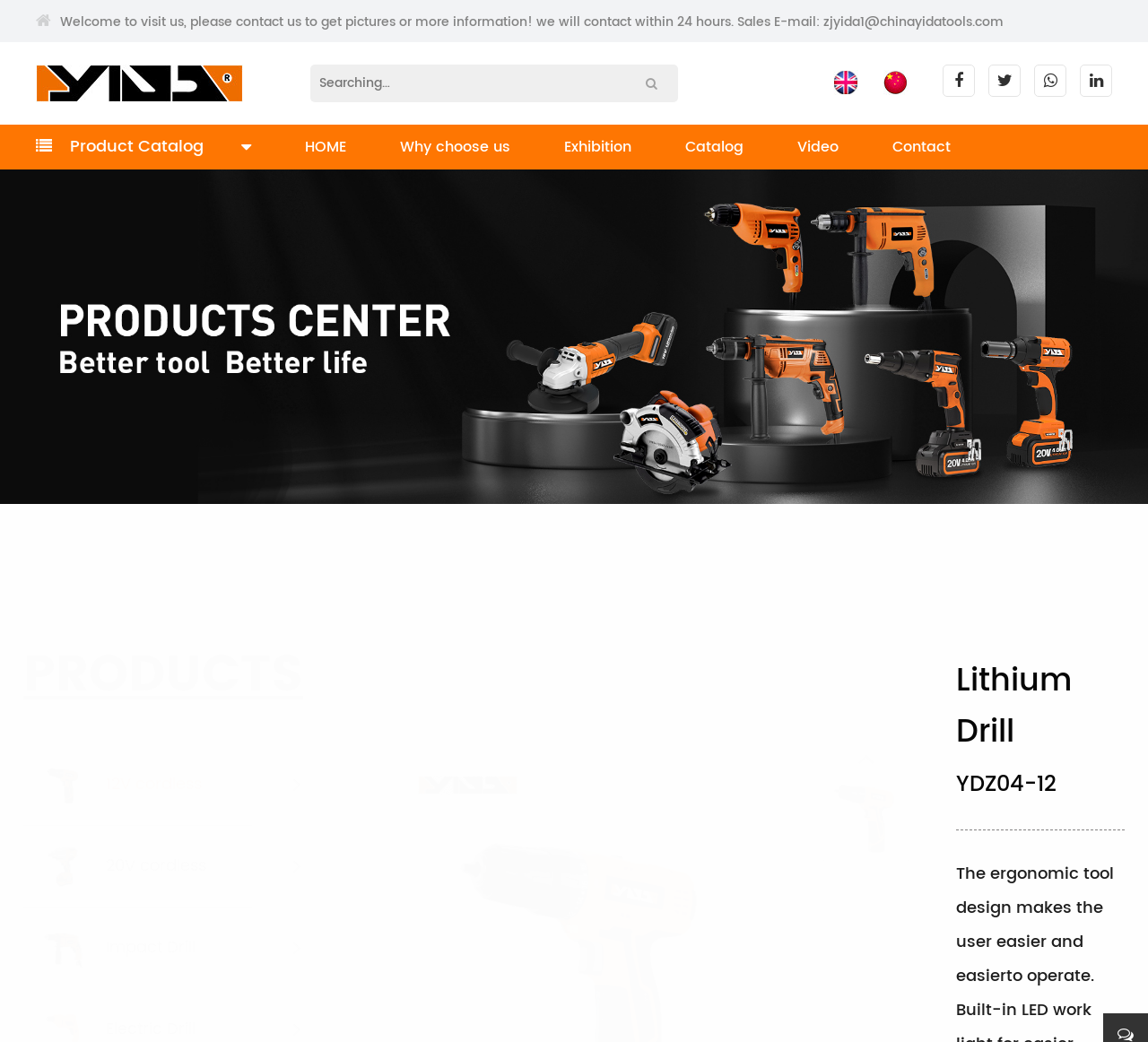Examine the image and give a thorough answer to the following question:
What is the battery voltage rating of the product?

The product description mentions 'Battery voltage rating: 12V', which indicates that the product operates at a voltage of 12 volts.